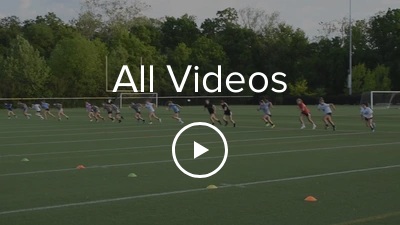What is the purpose of the text 'All Videos'?
Answer with a single word or phrase, using the screenshot for reference.

Gateway to video collection